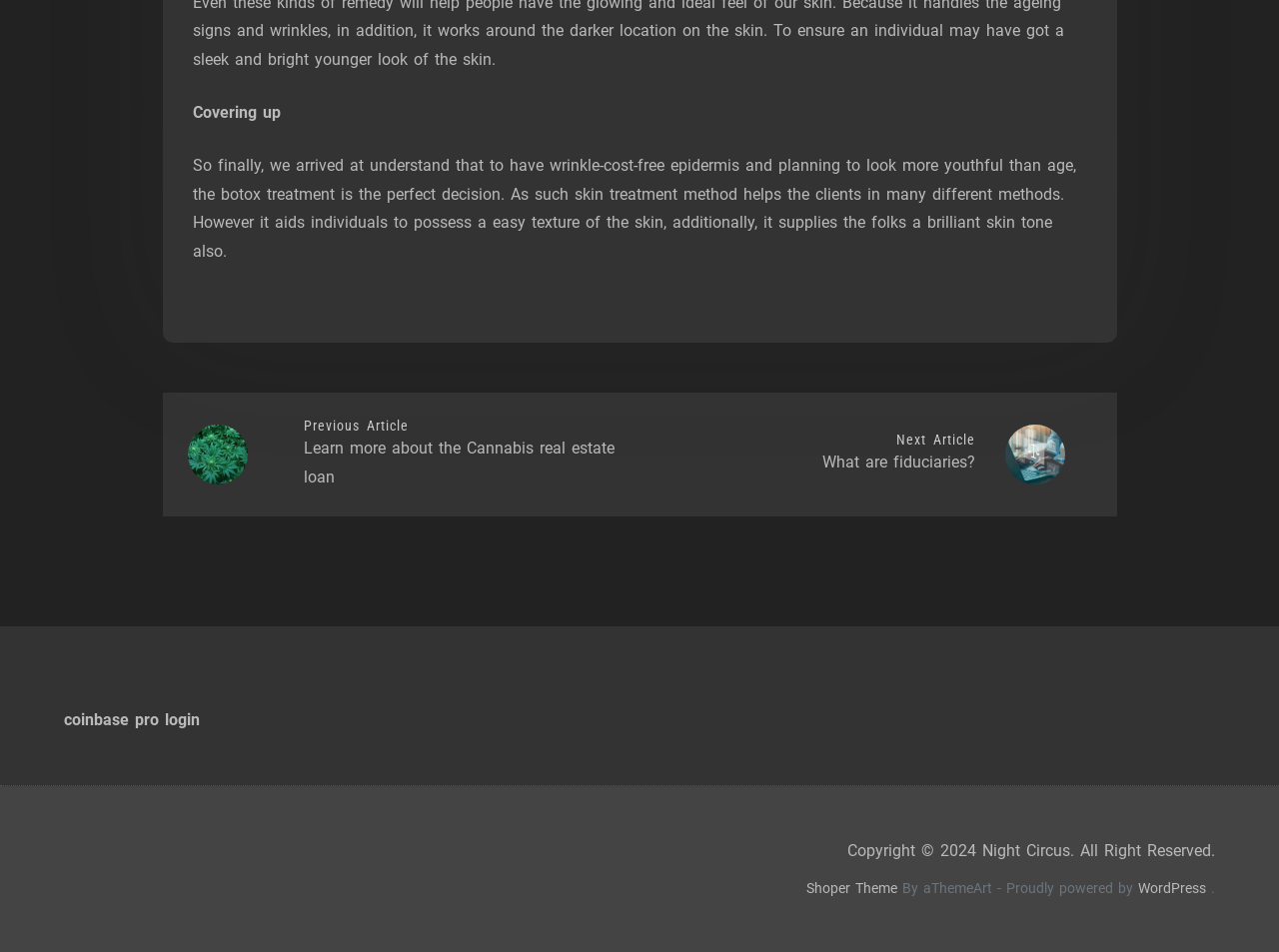Using the given description, provide the bounding box coordinates formatted as (top-left x, top-left y, bottom-right x, bottom-right y), with all values being floating point numbers between 0 and 1. Description: coinbase pro login

[0.05, 0.746, 0.156, 0.766]